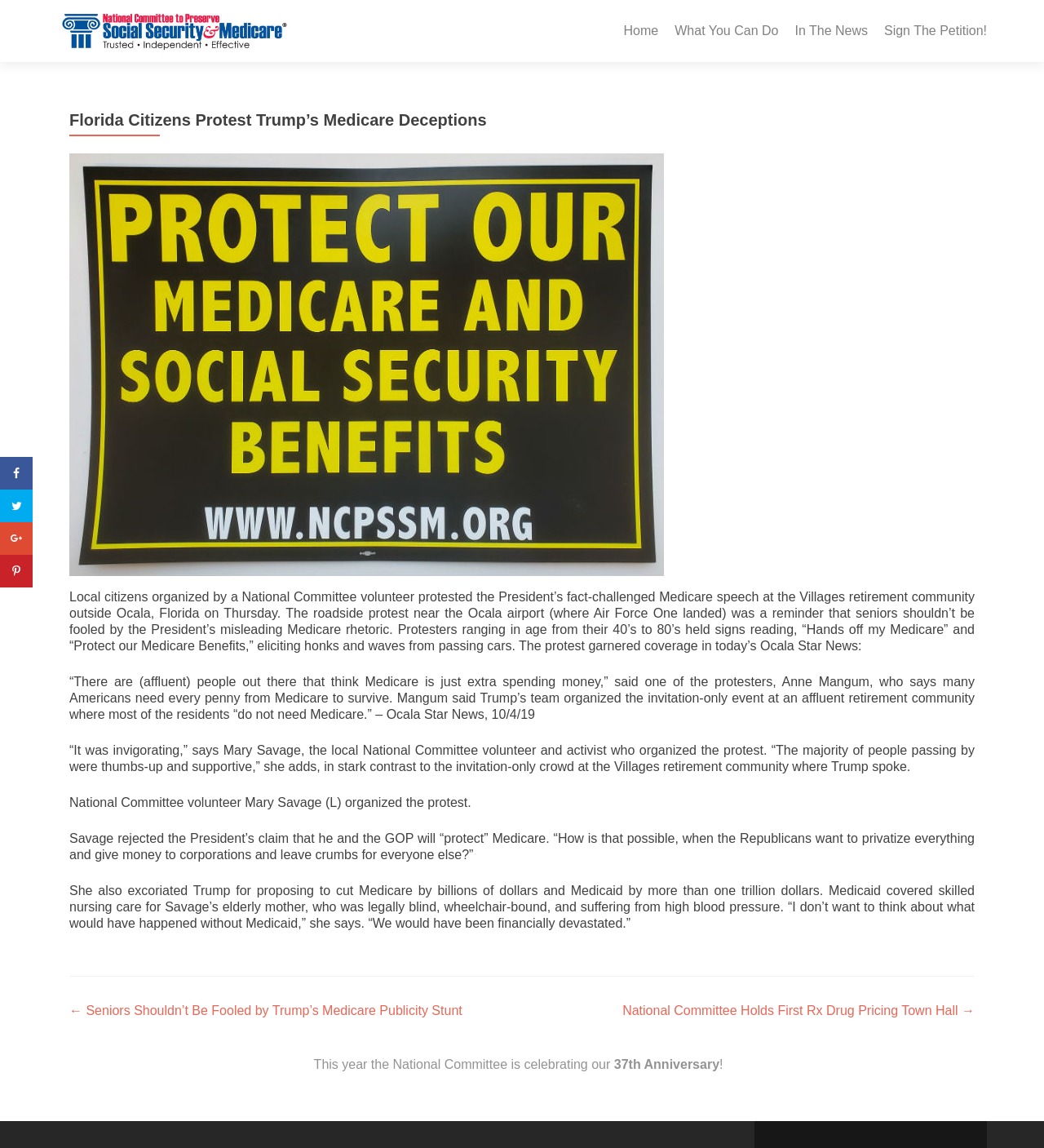What is the name of the organization behind the protest?
Carefully analyze the image and provide a thorough answer to the question.

The answer can be found in the article section of the webpage, where it is mentioned that 'Local citizens organized by a National Committee volunteer protested the President’s fact-challenged Medicare speech...'.